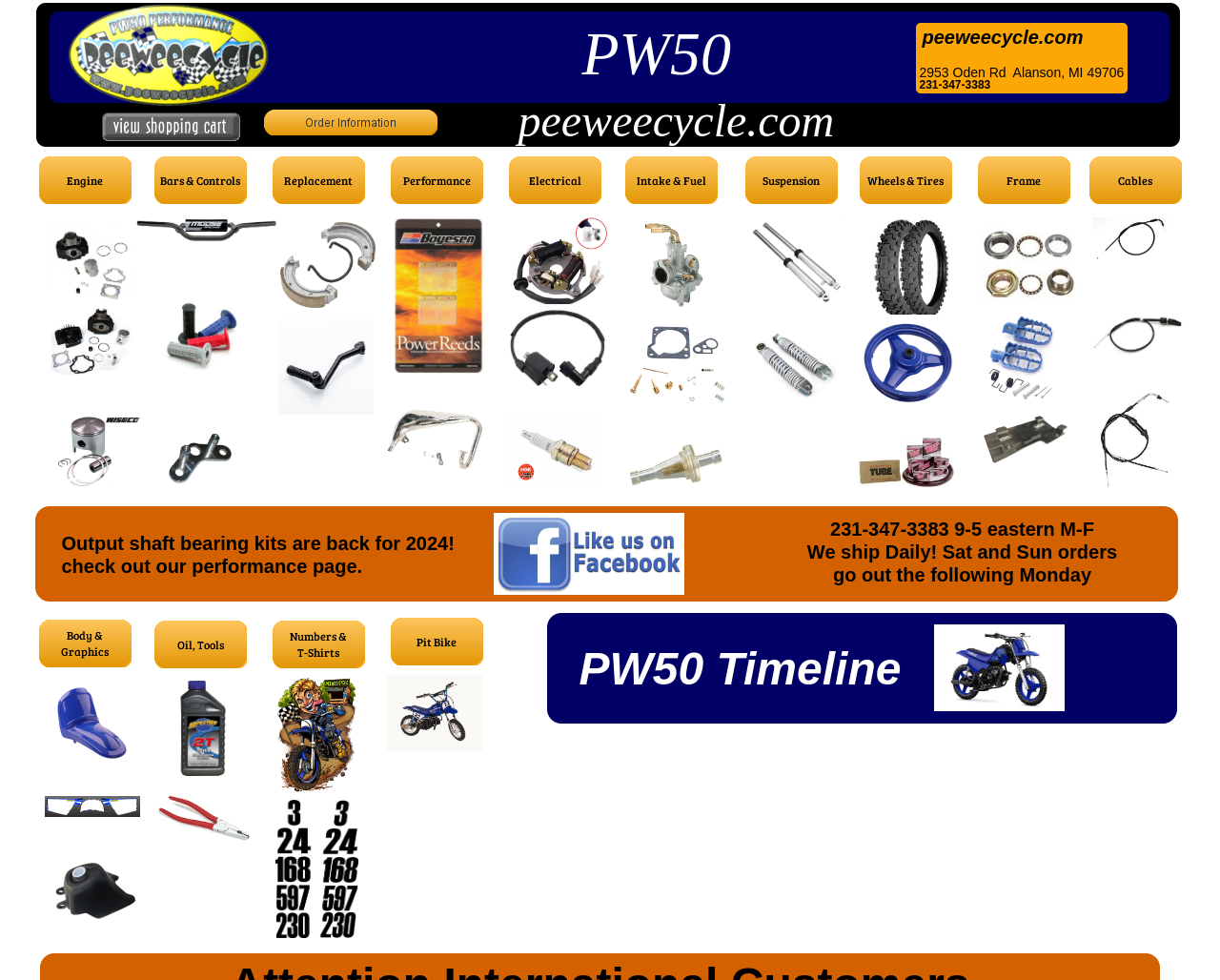What is the business hours of the website?
Please use the visual content to give a single word or phrase answer.

9-5 eastern M-F